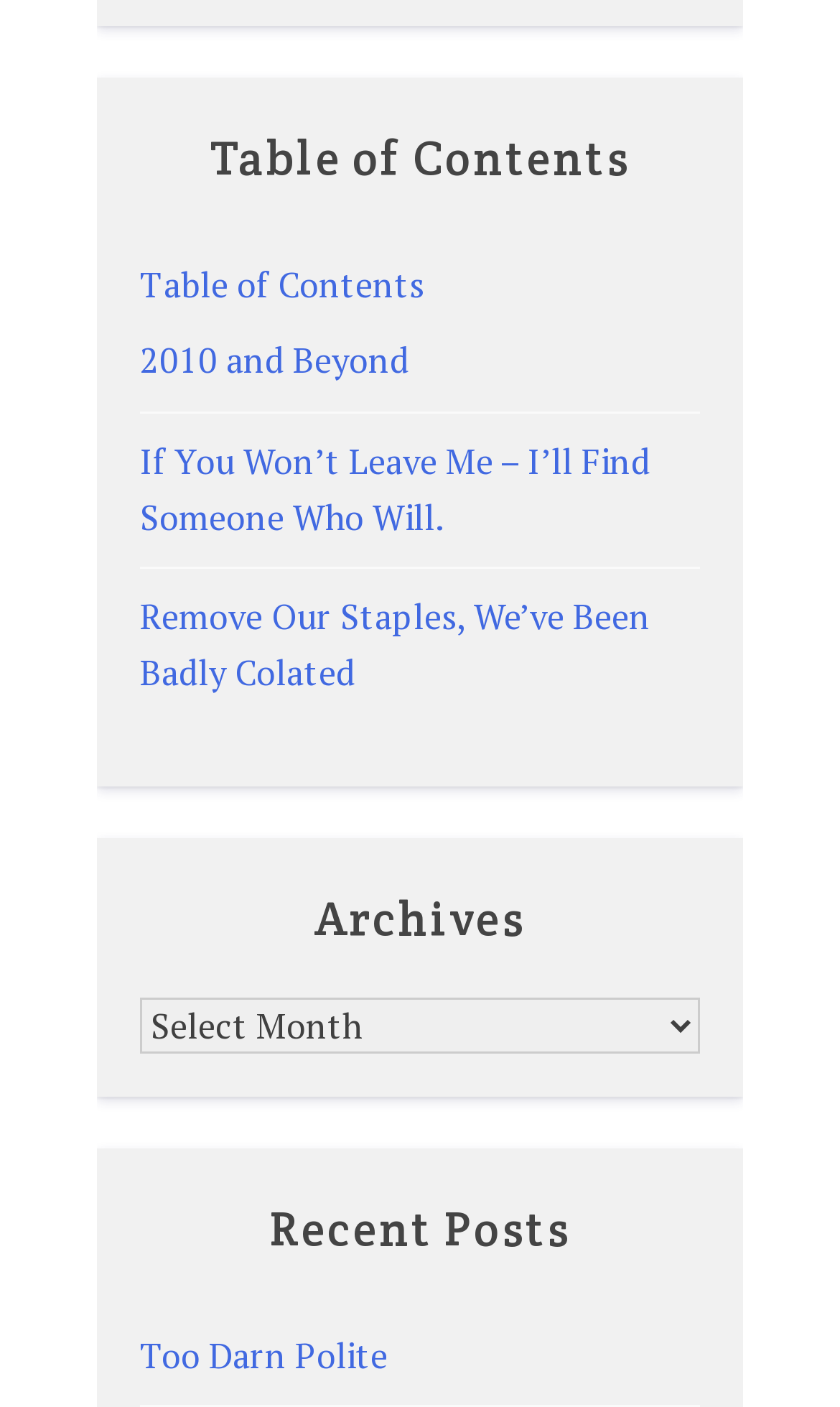Based on the image, provide a detailed response to the question:
How many sections are there on the webpage?

There are three sections on the webpage, namely 'Table of Contents', 'Archives', and 'Recent Posts'. These sections are located at the top, middle, and bottom of the webpage respectively.